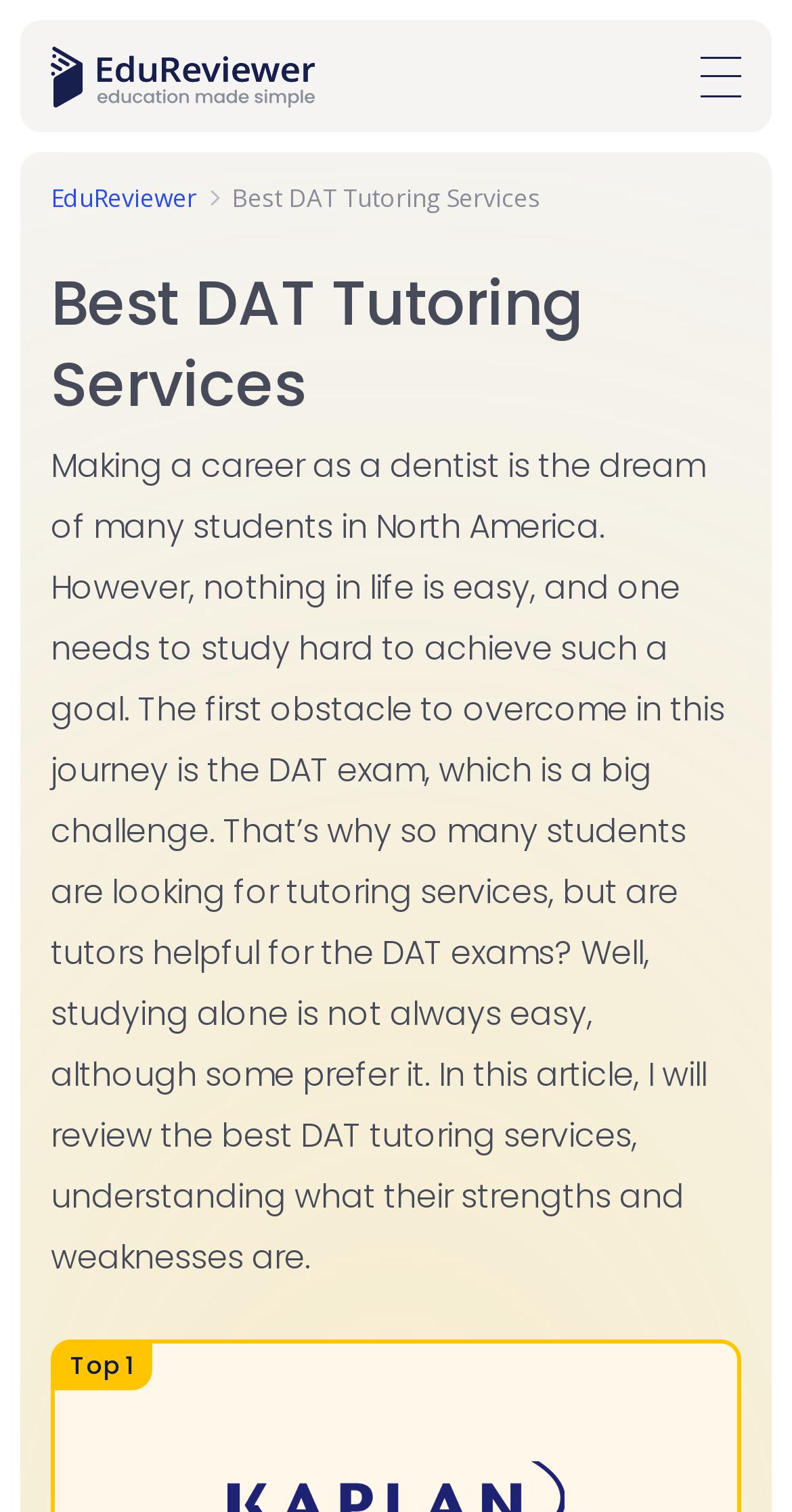Is studying alone sufficient for DAT exams?
From the image, provide a succinct answer in one word or a short phrase.

No